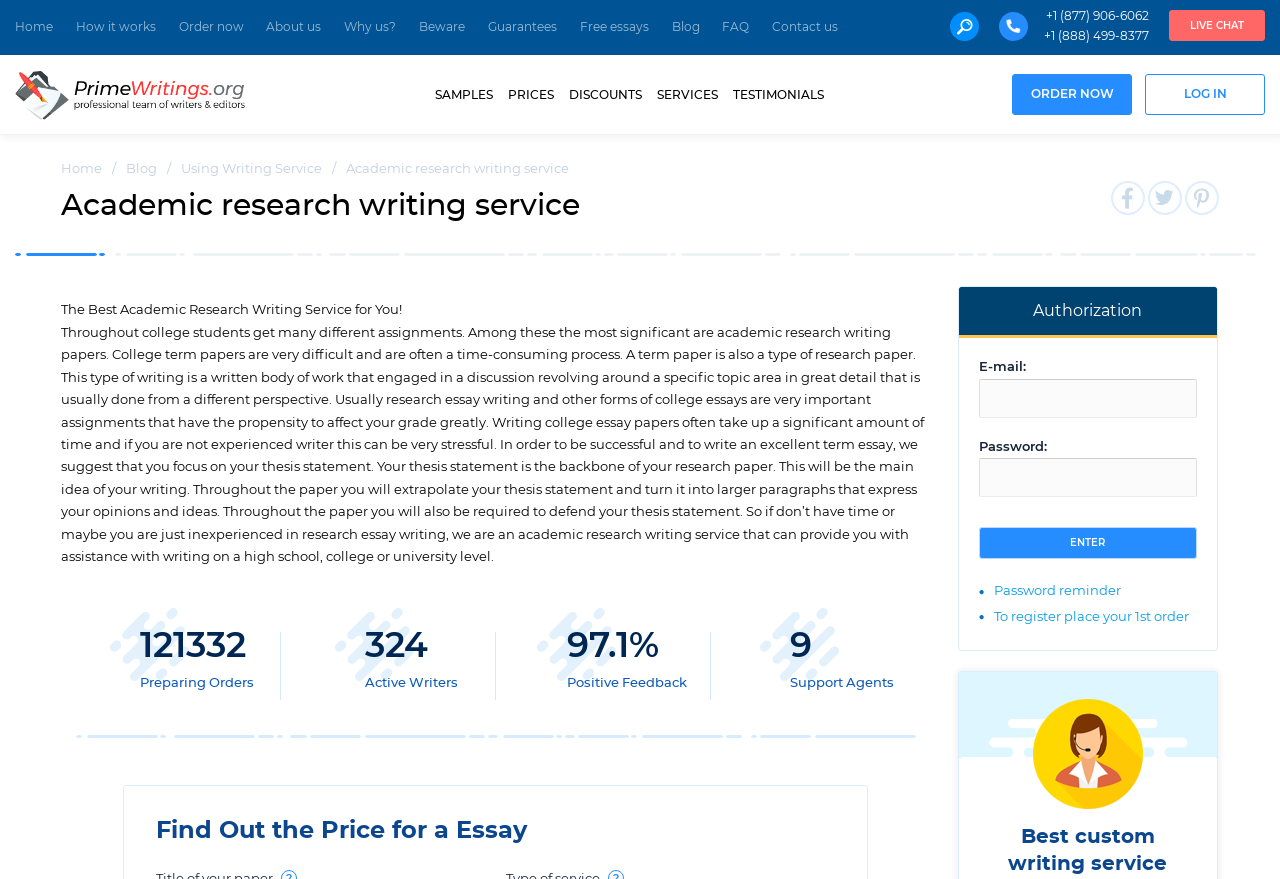Please answer the following question using a single word or phrase: 
What is the phone number to contact?

+1 (877) 906-6062